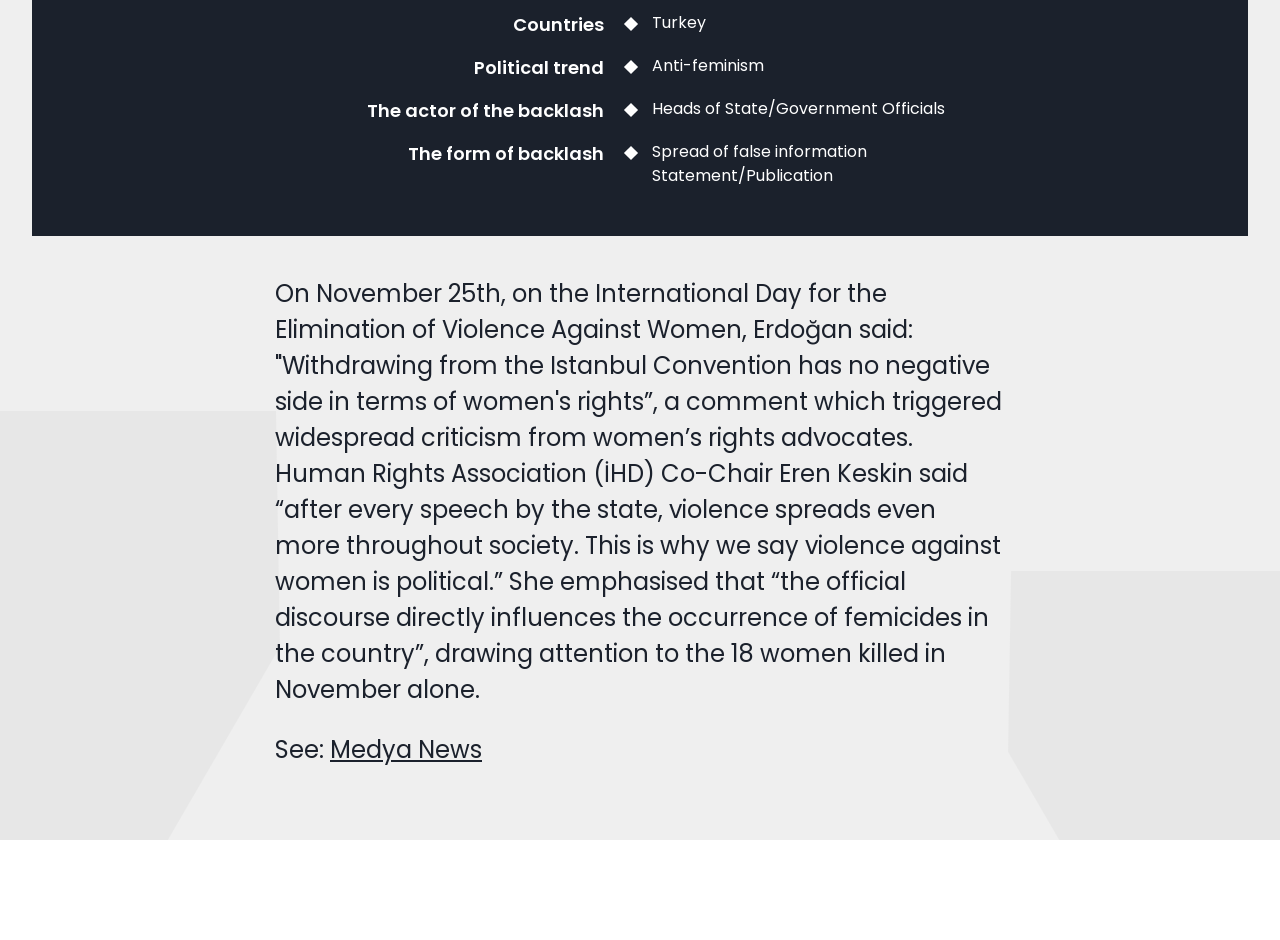Locate the bounding box of the user interface element based on this description: "Spread of false information".

[0.509, 0.149, 0.677, 0.174]